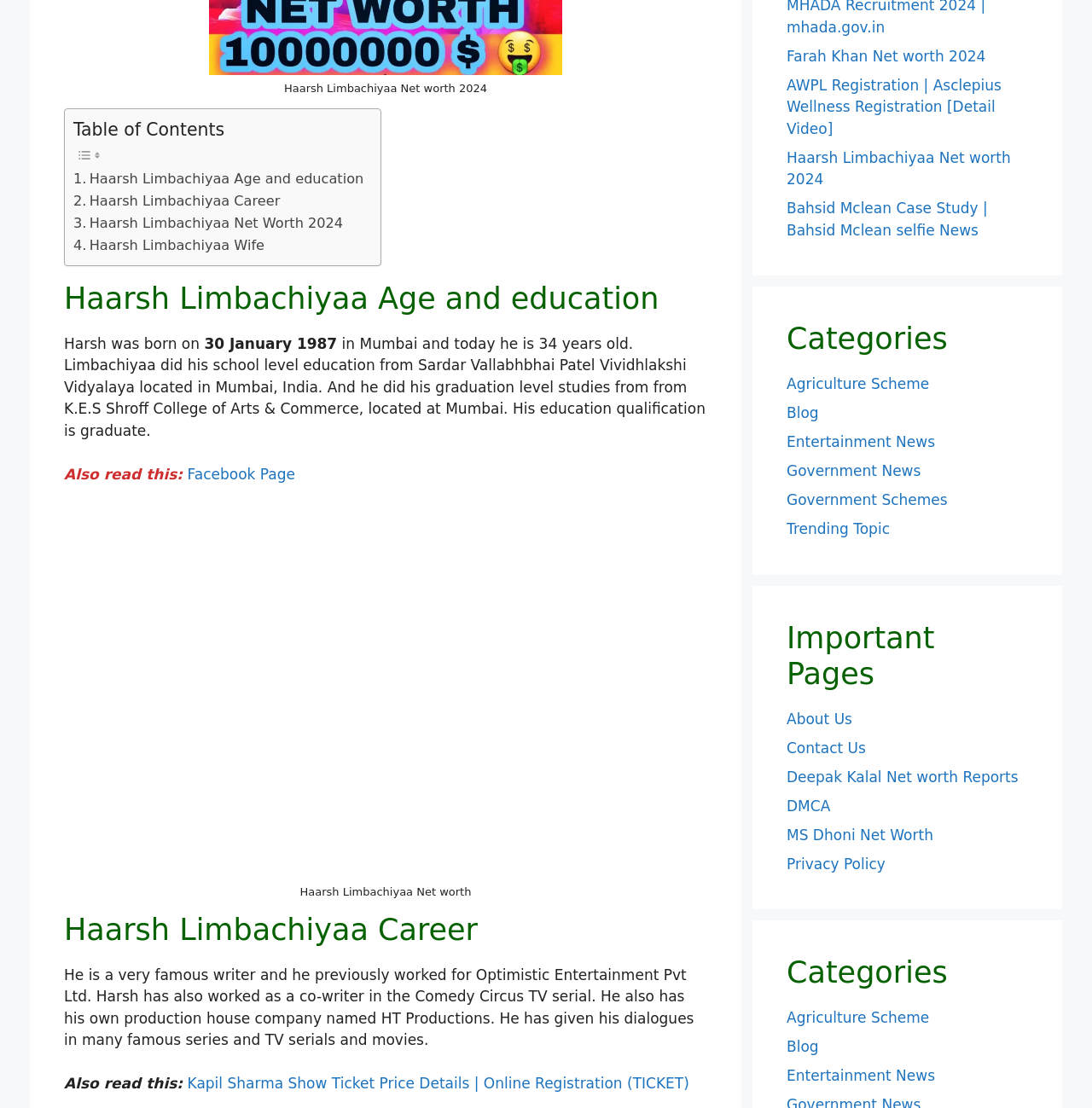Please identify the coordinates of the bounding box for the clickable region that will accomplish this instruction: "Check out Facebook Page".

[0.172, 0.42, 0.27, 0.436]